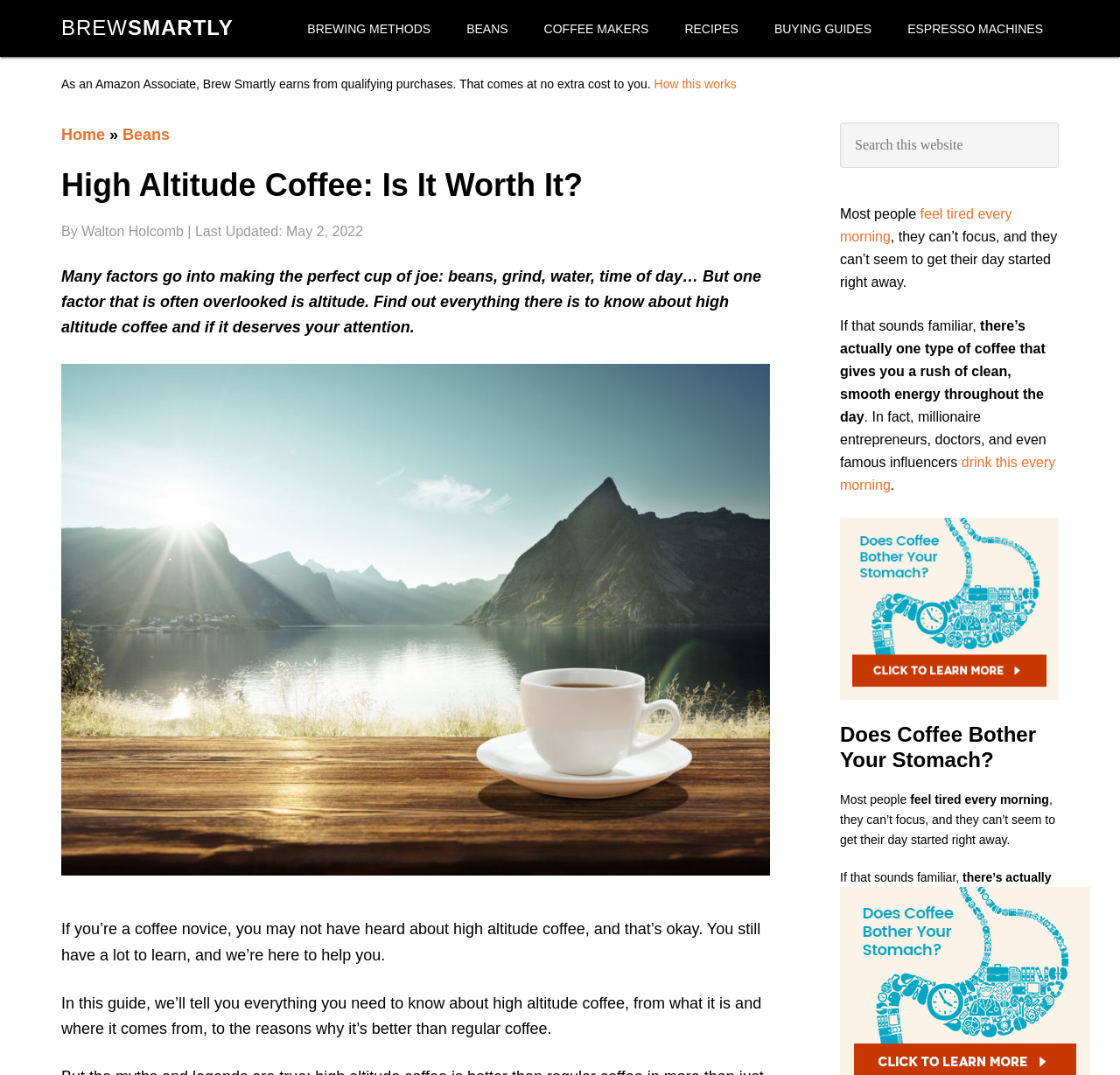What is the purpose of the search box?
Please respond to the question with as much detail as possible.

I found the answer by looking at the search box element with the text 'Search this website' which indicates its purpose.